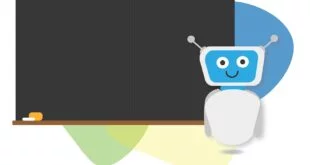Detail every aspect of the image in your description.

This image features a friendly, cartoonish robot with a blue face and a cheerful expression, standing next to a large blackboard. The robot has a distinct design, complete with two antennae and a simplistic body that exudes a sense of approachability and playfulness. The blackboard, placed prominently to the left, appears ready for lessons or presentations, emphasizing the theme of learning and education. Bright, colorful shapes in the background add an engaging and modern touch, suggesting creativity and innovation in a learning environment. This visual aligns well with the article titled "Maximizing Productivity with Chatbots," highlighting the role of technology and artificial intelligence in enhancing efficiency and support in educational settings.